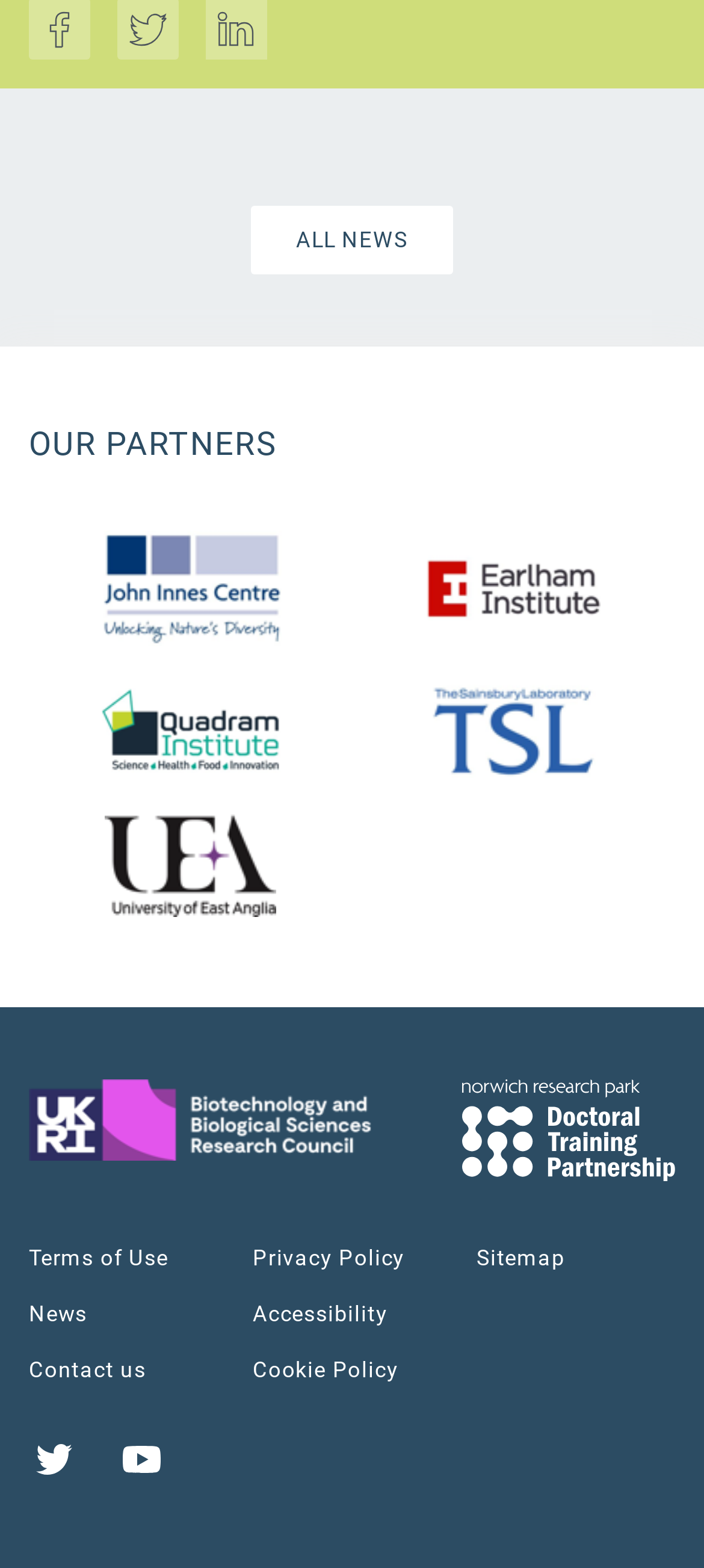Answer the question below using just one word or a short phrase: 
How many links are available in the 'OUR PARTNERS' section?

4